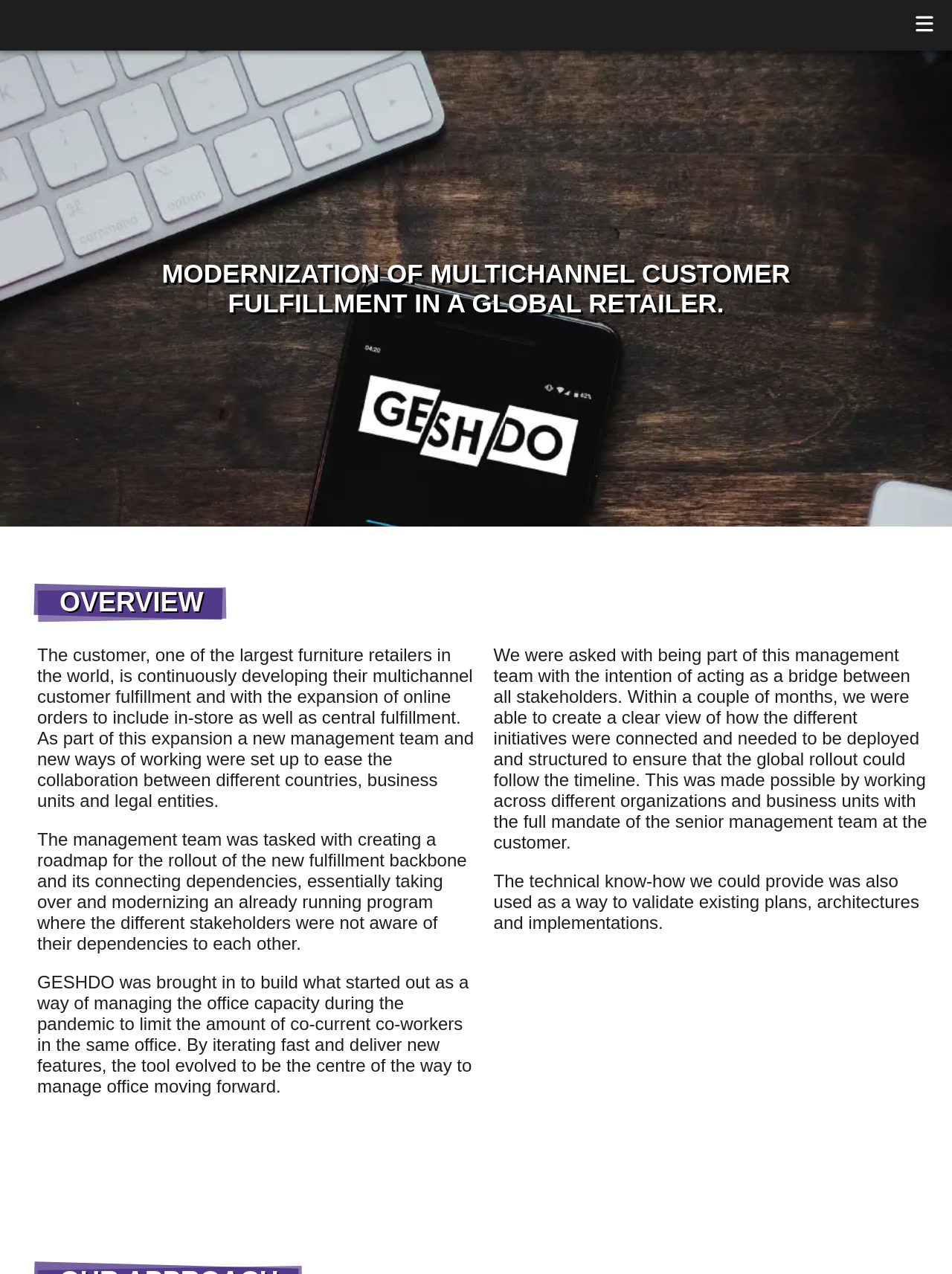What was the technical know-how used for?
Please give a detailed and elaborate answer to the question based on the image.

As stated in the StaticText element with the text 'The technical know-how we could provide was also used as a way to validate existing plans, architectures and implementations.', the technical know-how provided by GESHDO was used to validate existing plans, architectures, and implementations.